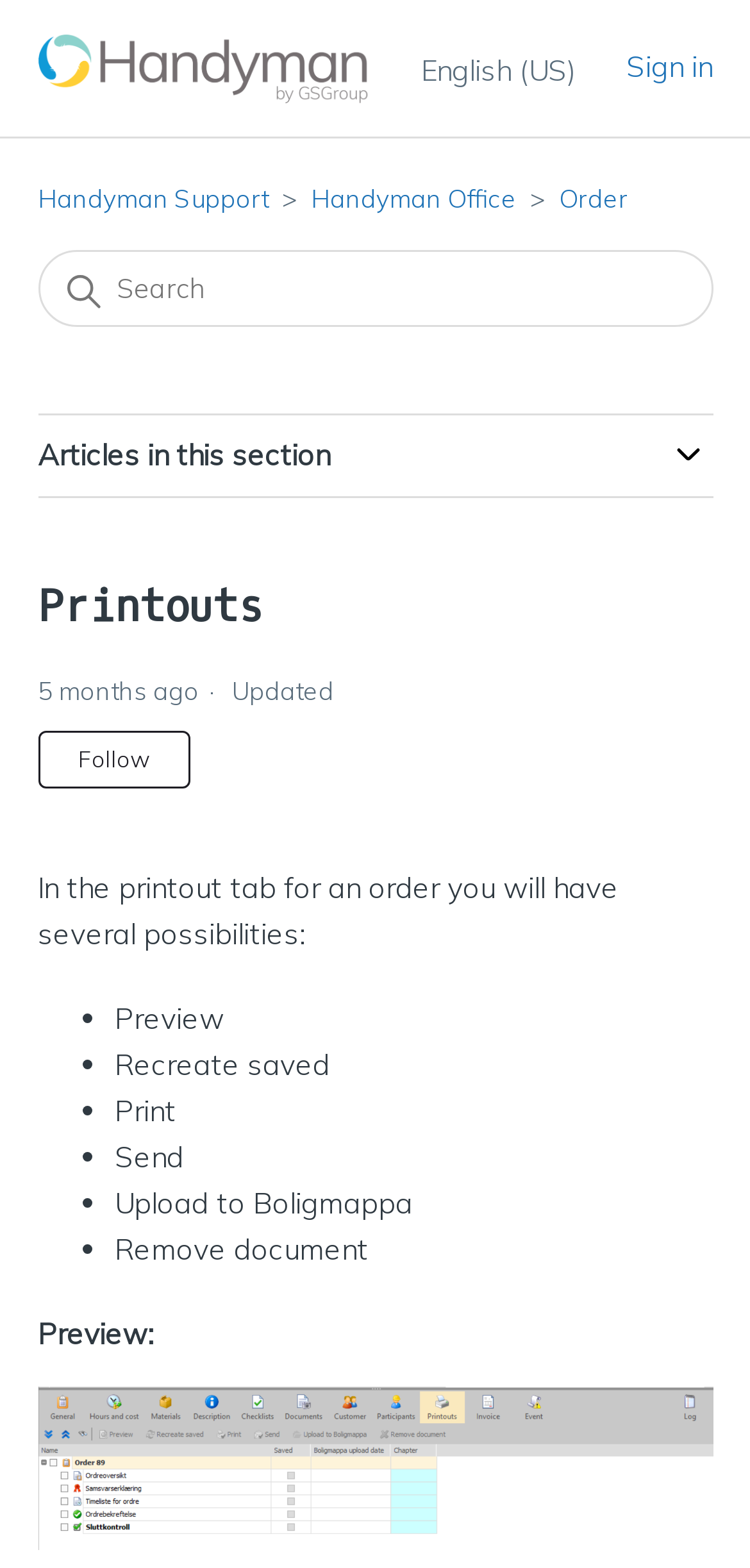Can you specify the bounding box coordinates for the region that should be clicked to fulfill this instruction: "Change language to English (US)".

[0.561, 0.034, 0.769, 0.055]